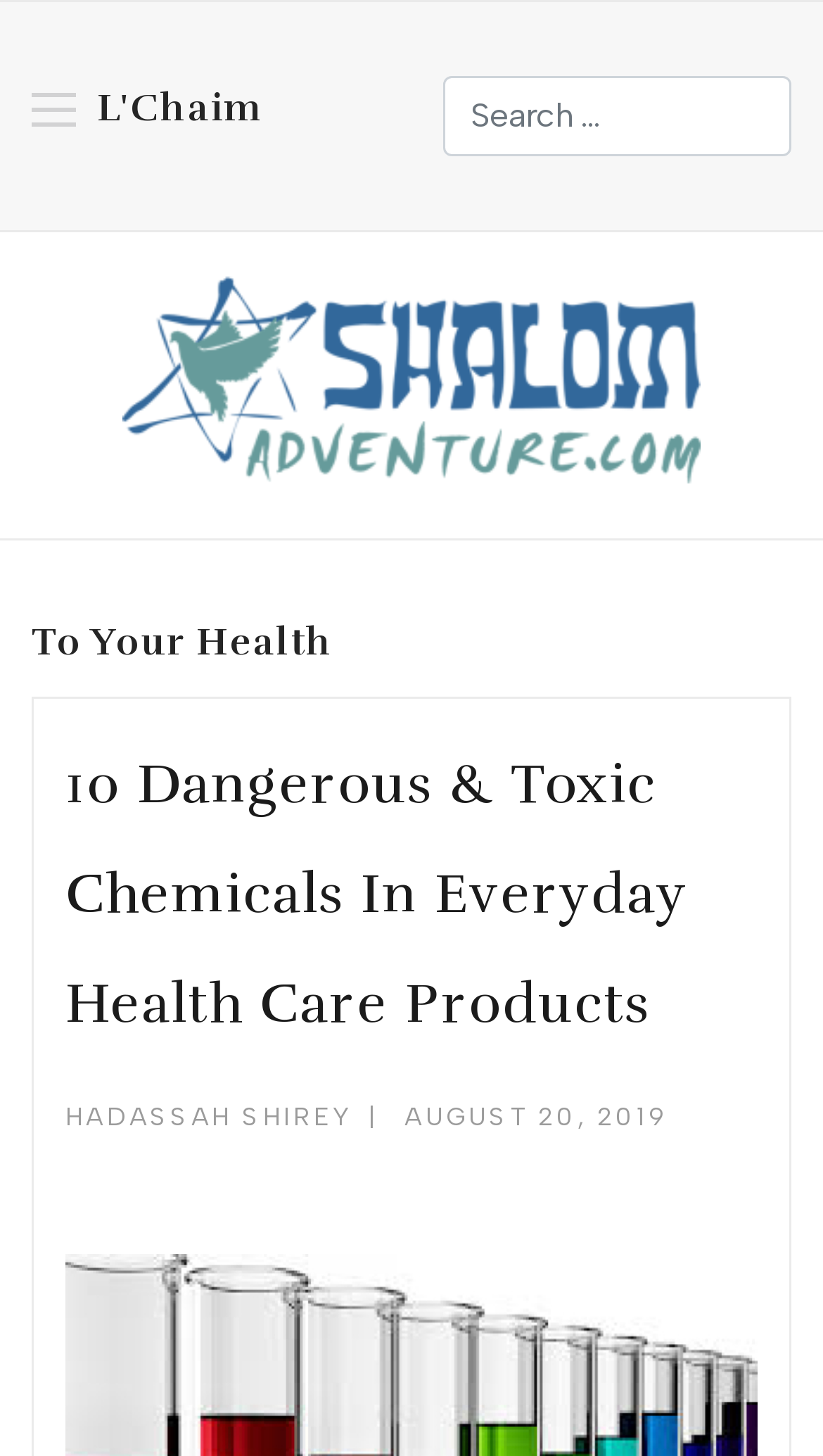What is the section of the magazine that this article belongs to?
Refer to the image and respond with a one-word or short-phrase answer.

To Your Health